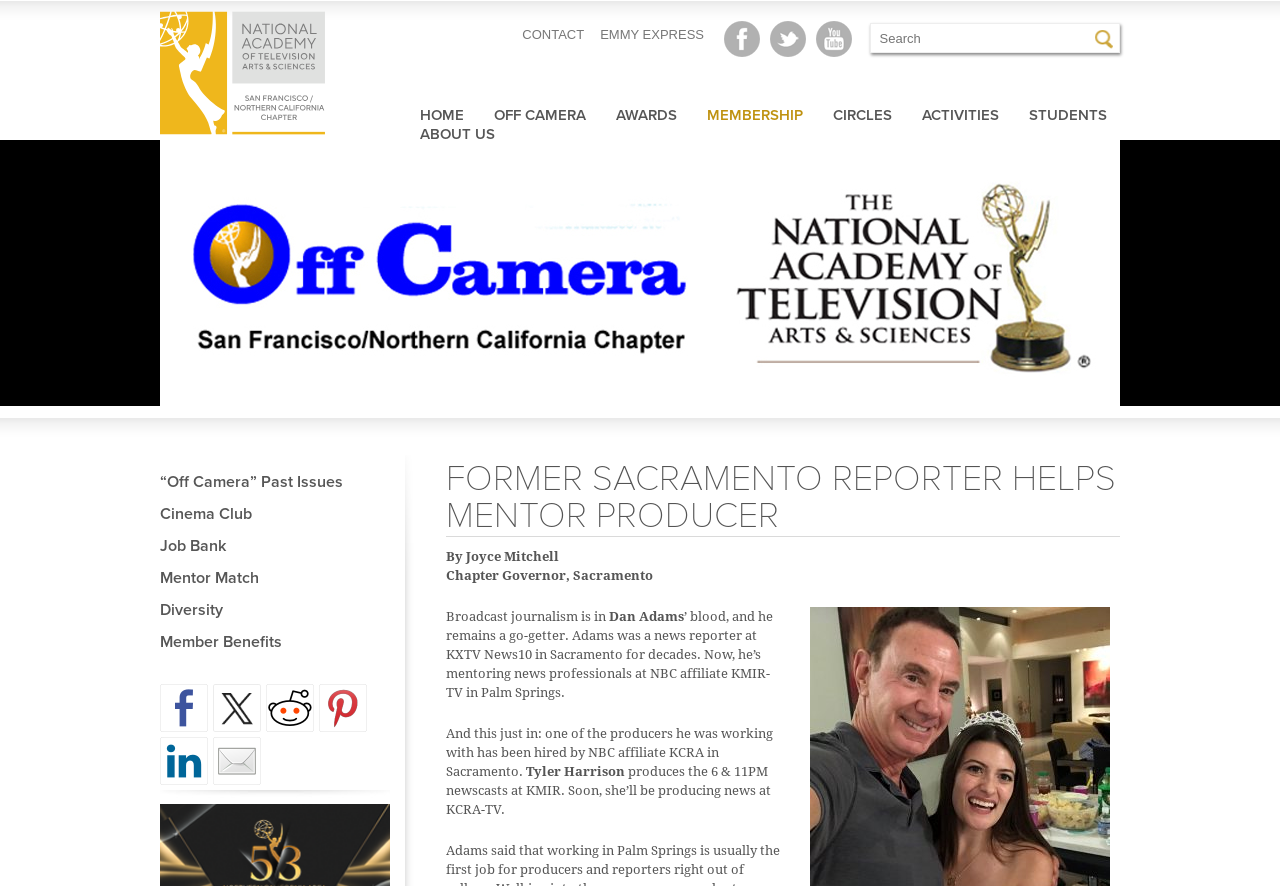Identify the bounding box coordinates of the area you need to click to perform the following instruction: "Visit National Academy of Television Arts & Sciences".

[0.125, 0.14, 0.254, 0.157]